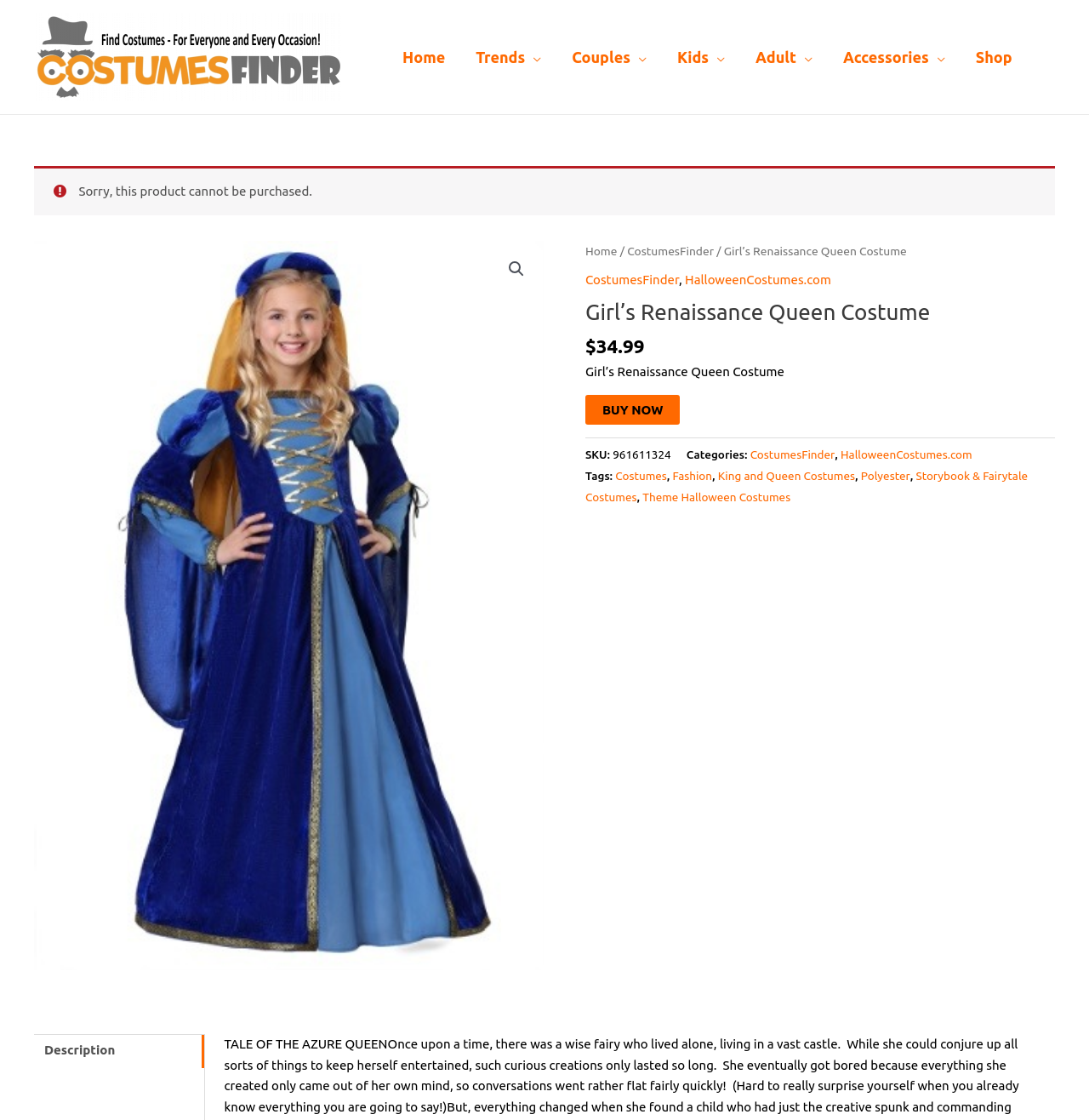Highlight the bounding box coordinates of the element that should be clicked to carry out the following instruction: "Toggle the 'Couples Menu'". The coordinates must be given as four float numbers ranging from 0 to 1, i.e., [left, top, right, bottom].

[0.511, 0.024, 0.608, 0.078]